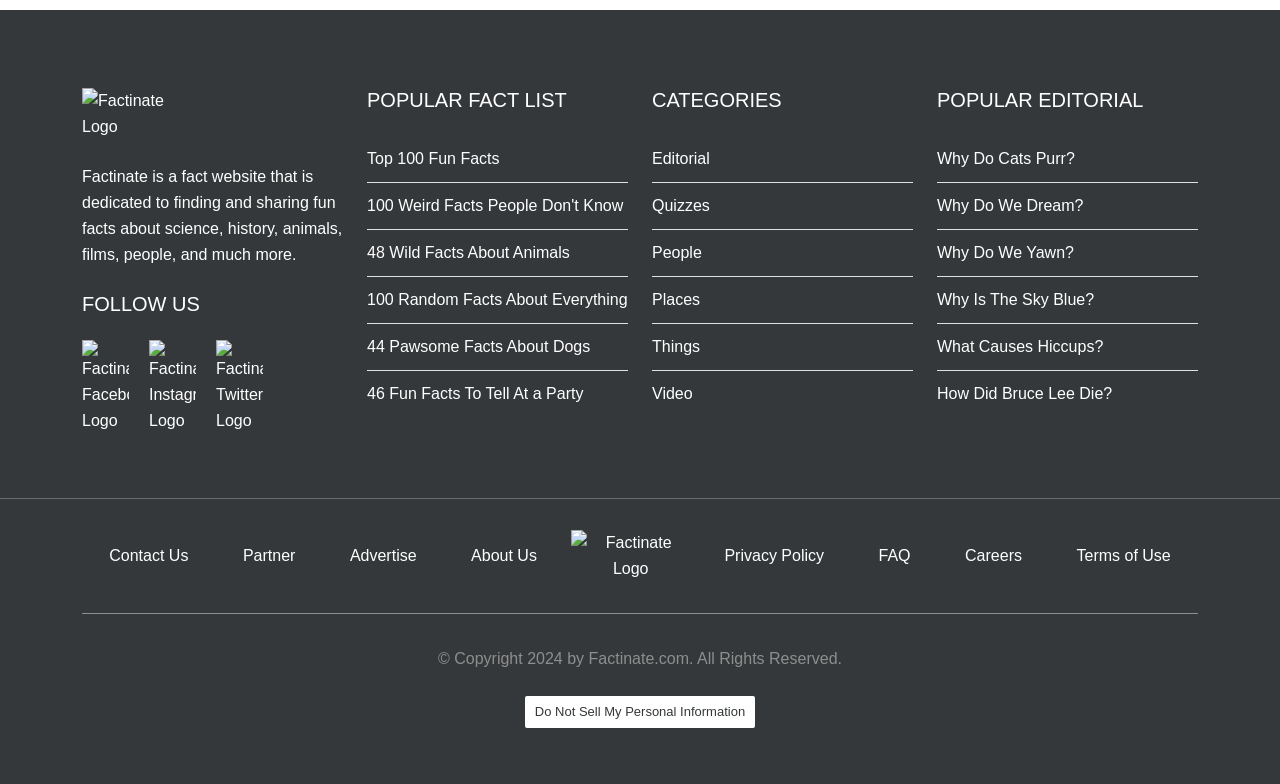Predict the bounding box of the UI element that fits this description: "Articles".

None